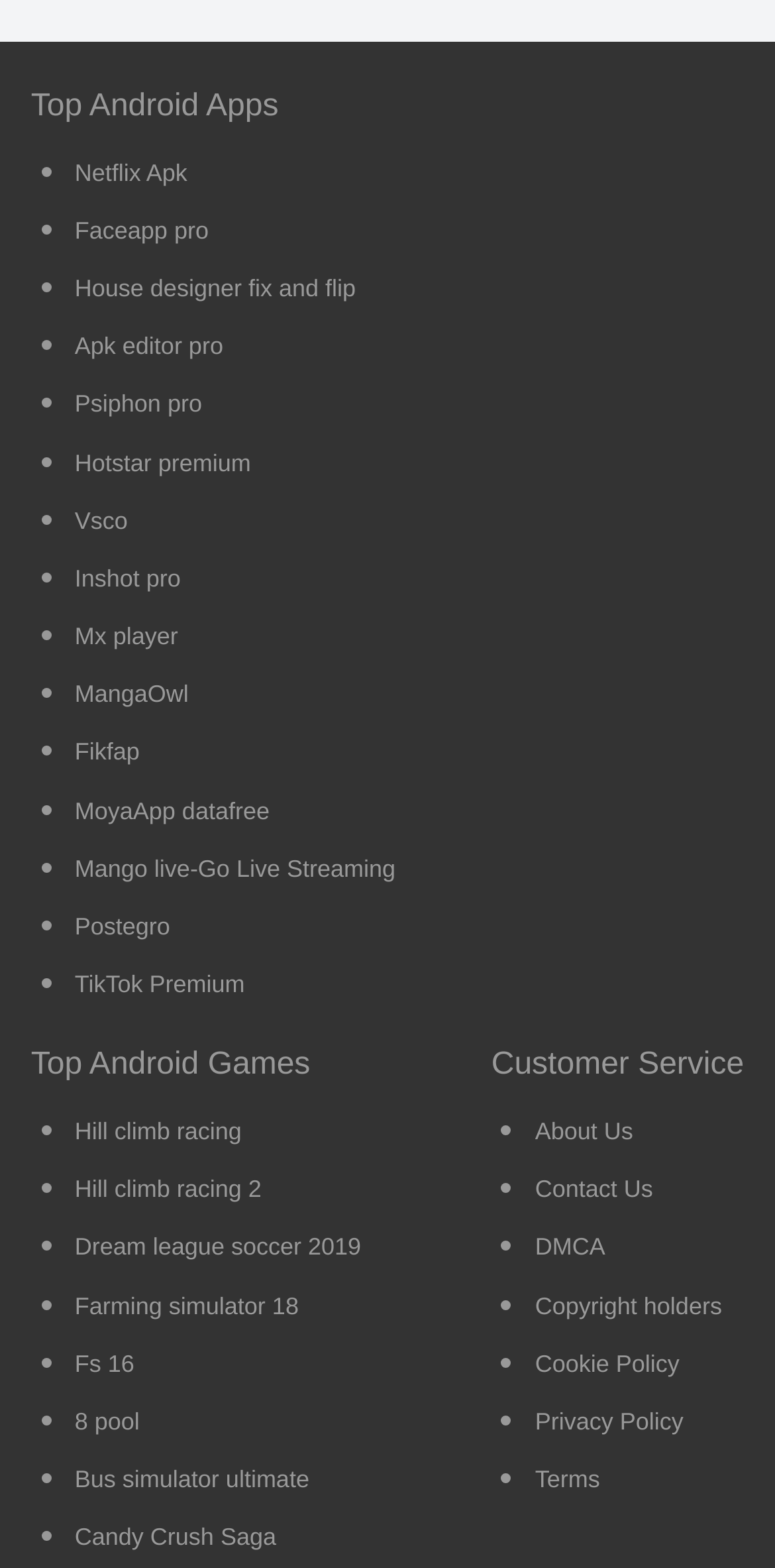Refer to the image and answer the question with as much detail as possible: How many games are listed on the webpage?

The webpage has a section titled 'Top Android Games' which lists 11 games, including Hill Climb Racing, Hill Climb Racing 2, Dream League Soccer 2019, and others.